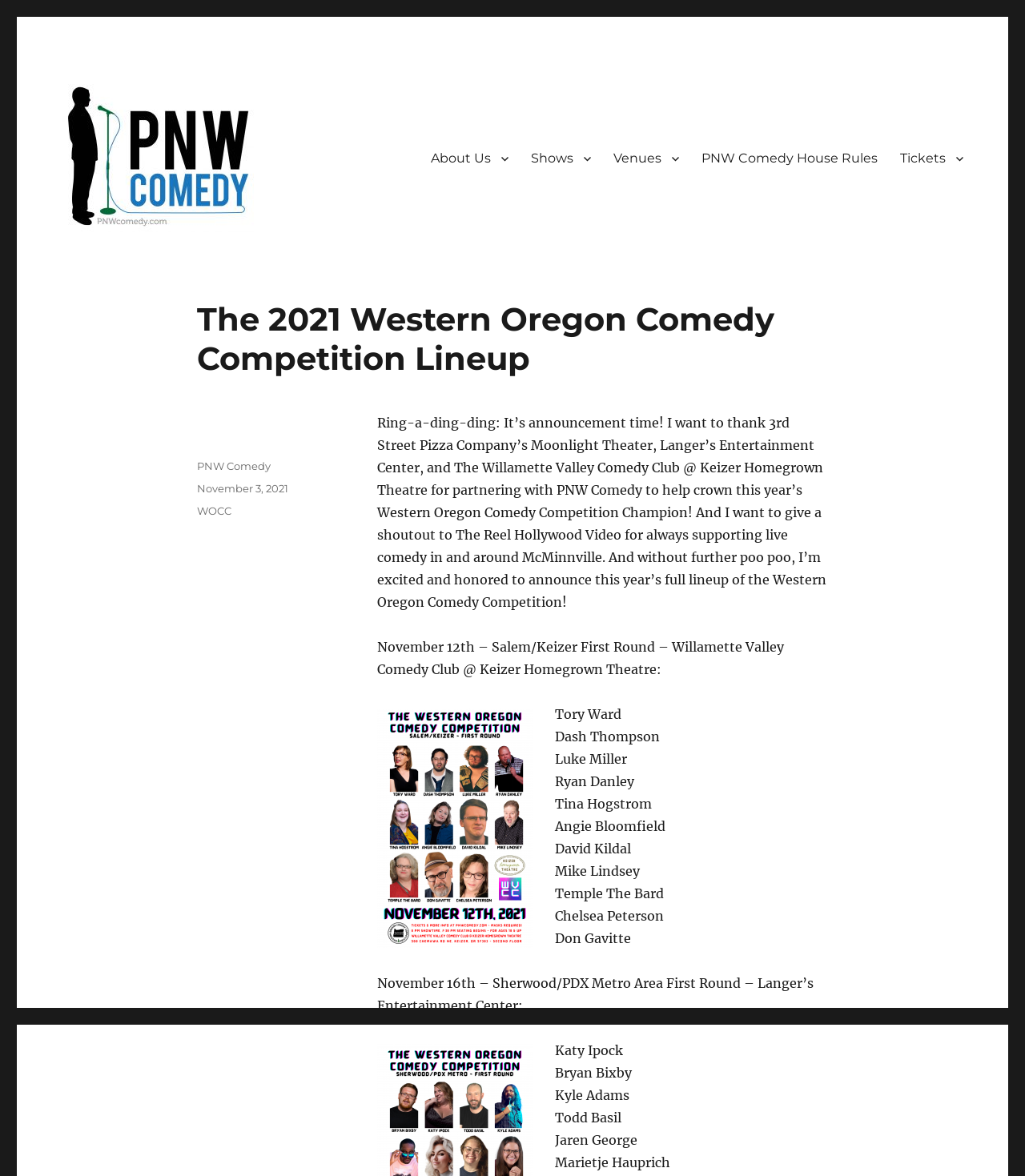Identify the bounding box coordinates of the clickable region to carry out the given instruction: "Read the article by Tanya Snyder".

None